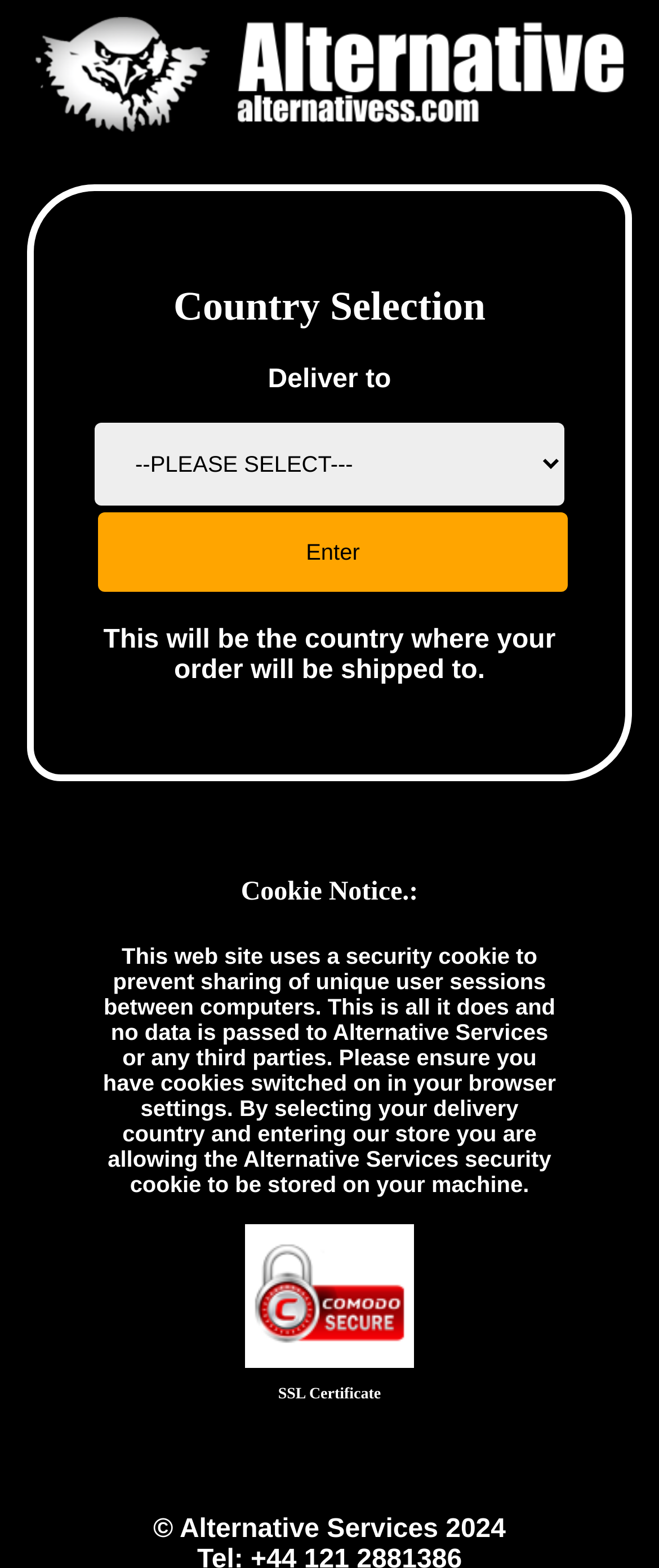Provide a short answer to the following question with just one word or phrase: What is the purpose of the security cookie?

Prevent sharing of unique user sessions